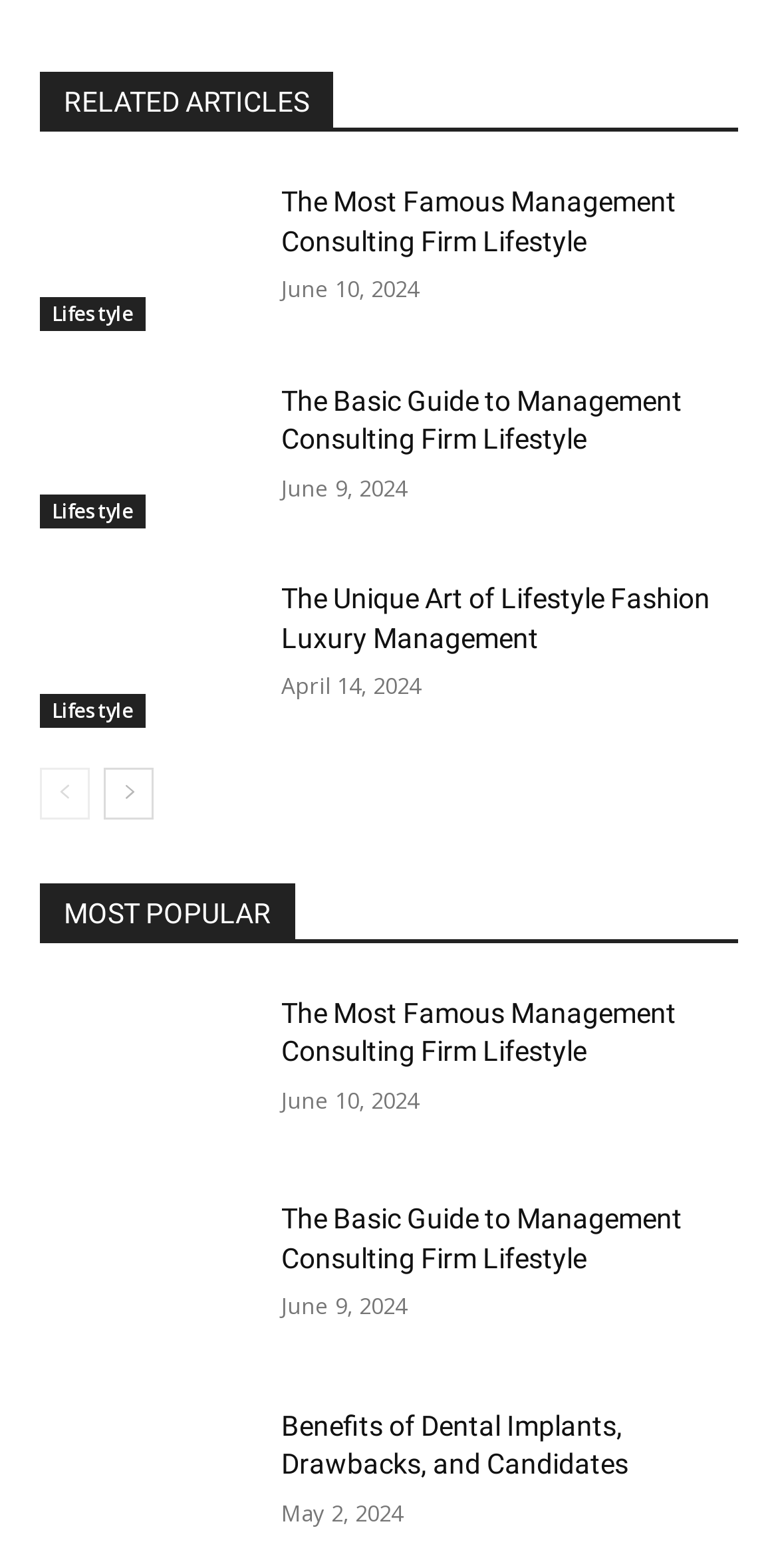Bounding box coordinates are specified in the format (top-left x, top-left y, bottom-right x, bottom-right y). All values are floating point numbers bounded between 0 and 1. Please provide the bounding box coordinate of the region this sentence describes: Lifestyle

[0.051, 0.189, 0.187, 0.211]